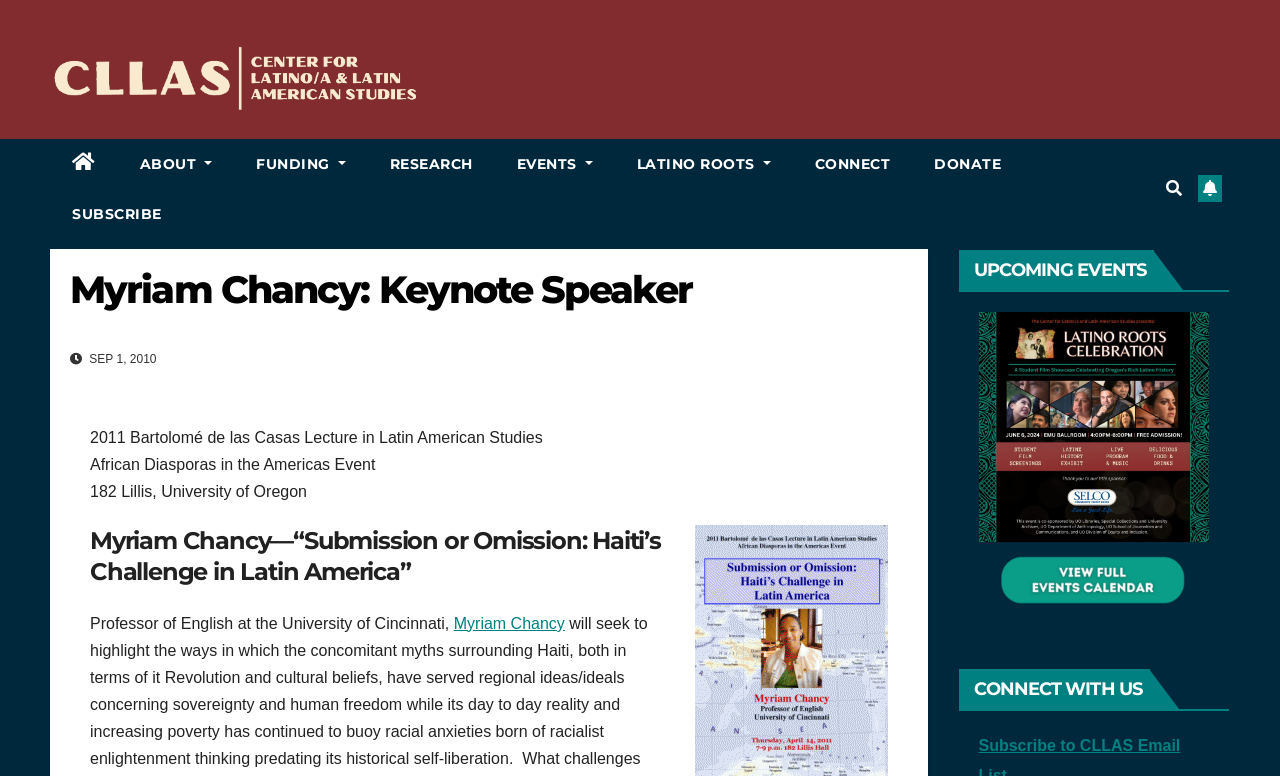What is the title of the lecture?
Offer a detailed and full explanation in response to the question.

I found the answer by looking at the heading 'Myriam Chancy—“Submission or Omission: Haiti’s Challenge in Latin America”' which is a part of the event description.